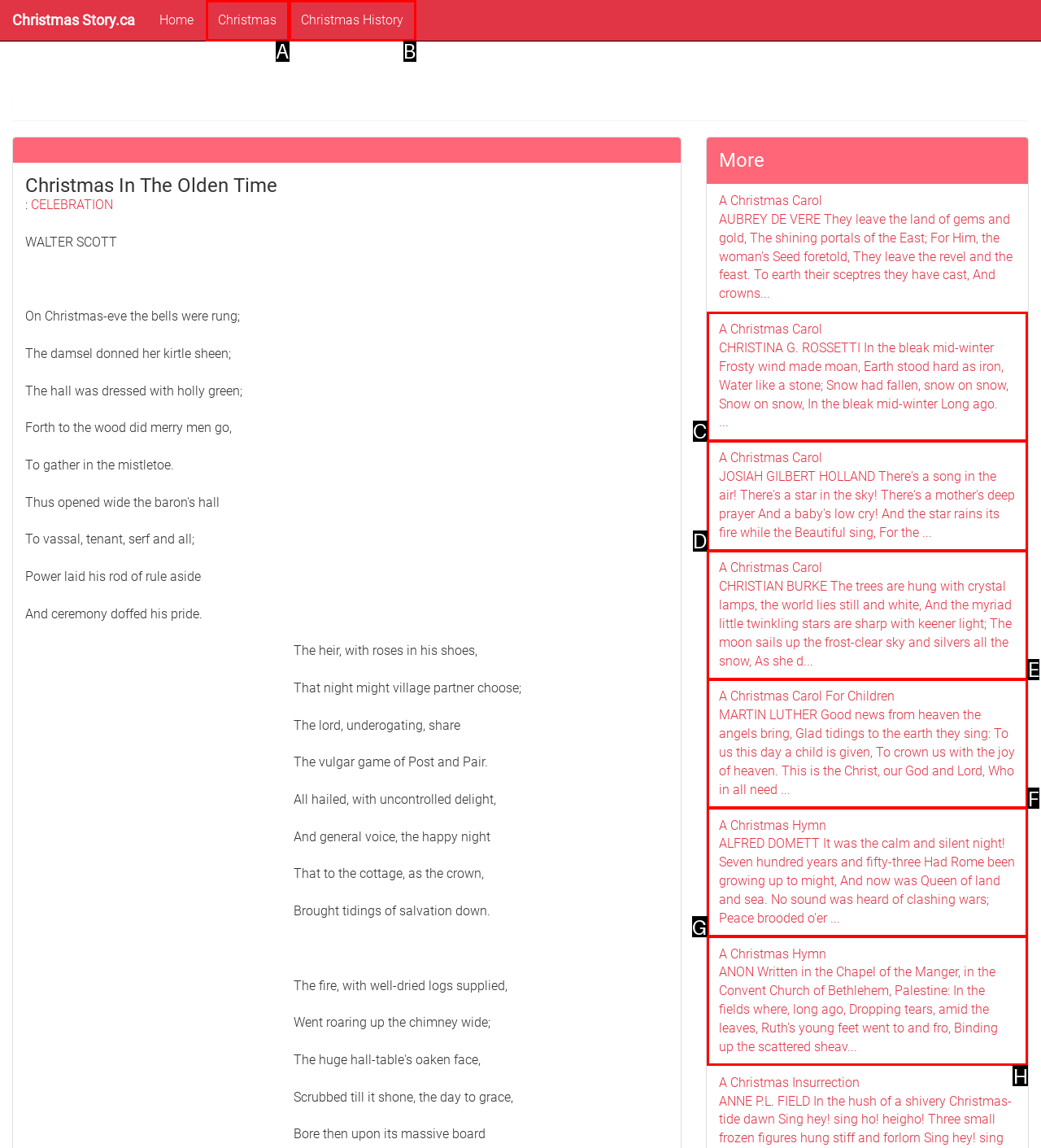Determine which HTML element best fits the description: Christmas History
Answer directly with the letter of the matching option from the available choices.

B